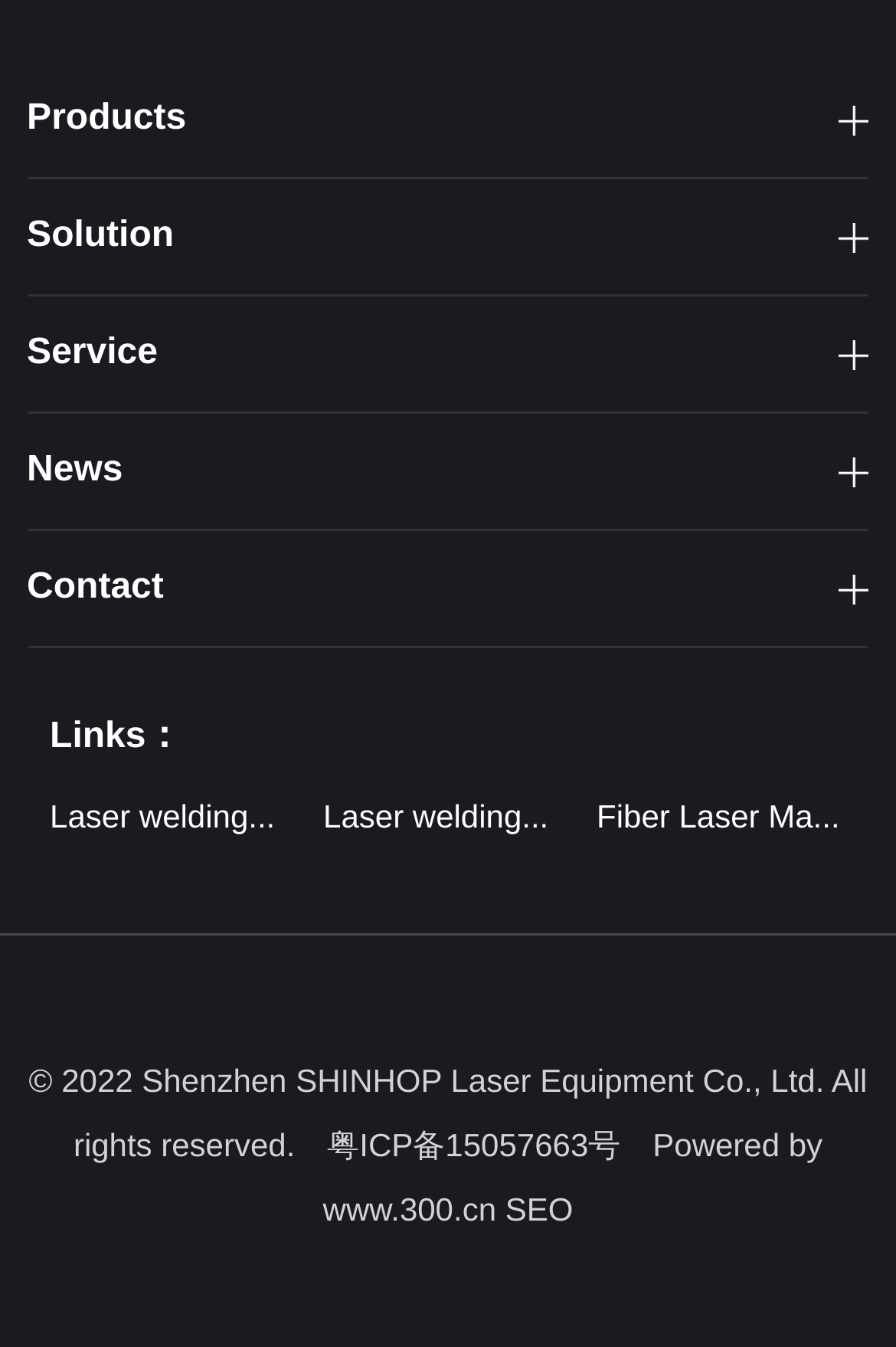Find the bounding box coordinates for the HTML element specified by: "Products".

[0.03, 0.046, 0.97, 0.133]